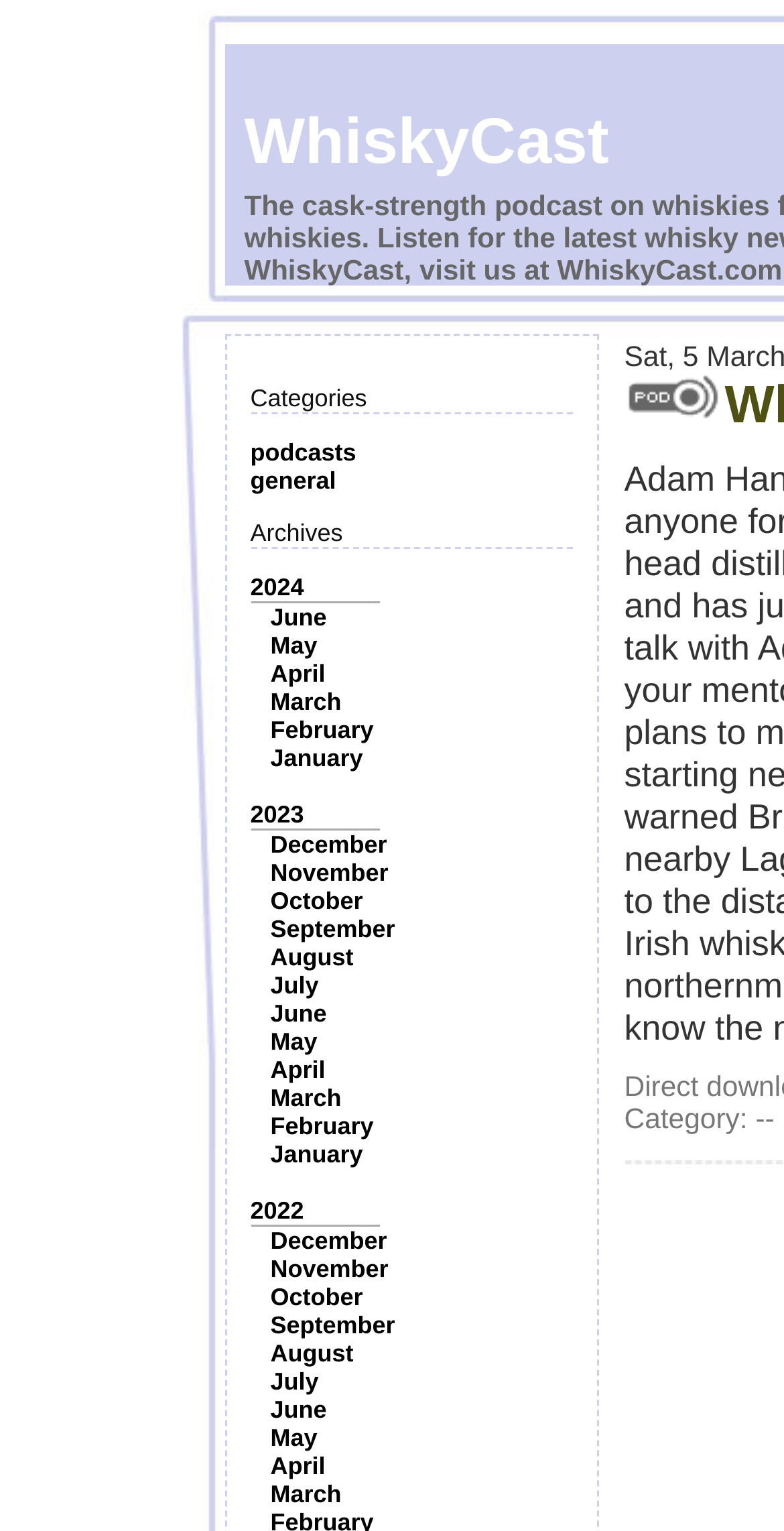Respond to the following query with just one word or a short phrase: 
What is the purpose of the image on the webpage?

Decoration